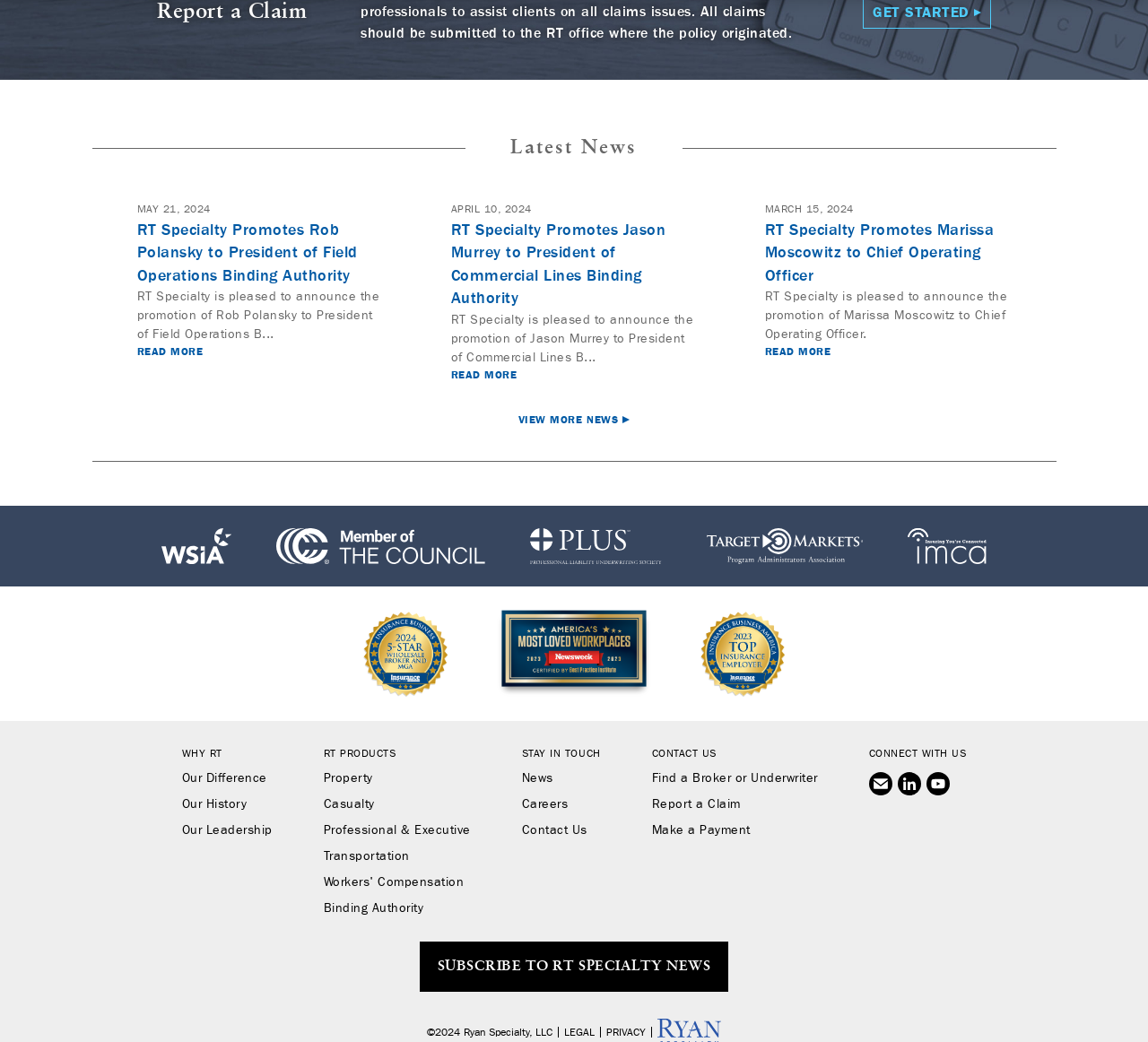Please answer the following question using a single word or phrase: 
How many images are on the webpage?

7